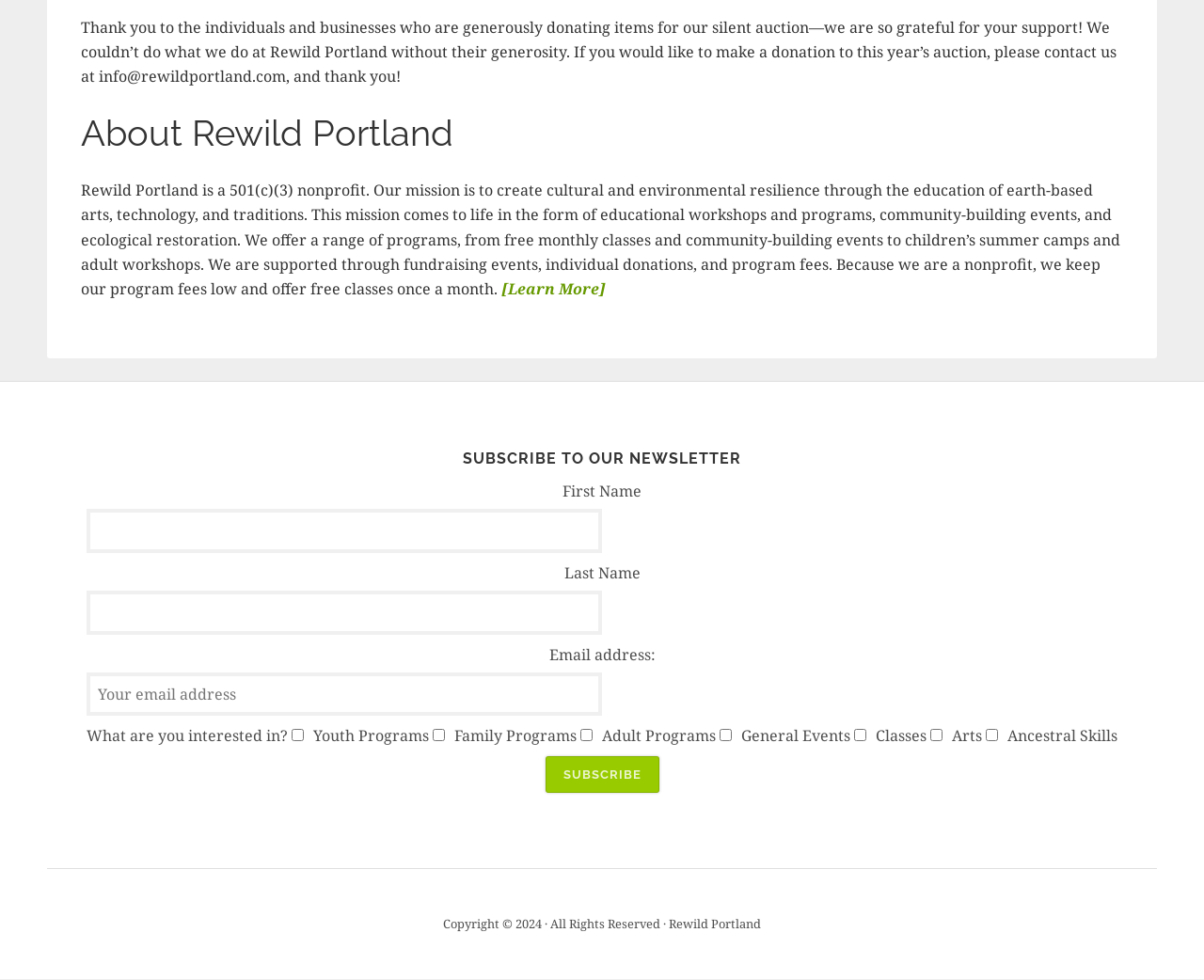What is the purpose of the newsletter subscription?
Please use the image to provide a one-word or short phrase answer.

Stay updated on programs and events